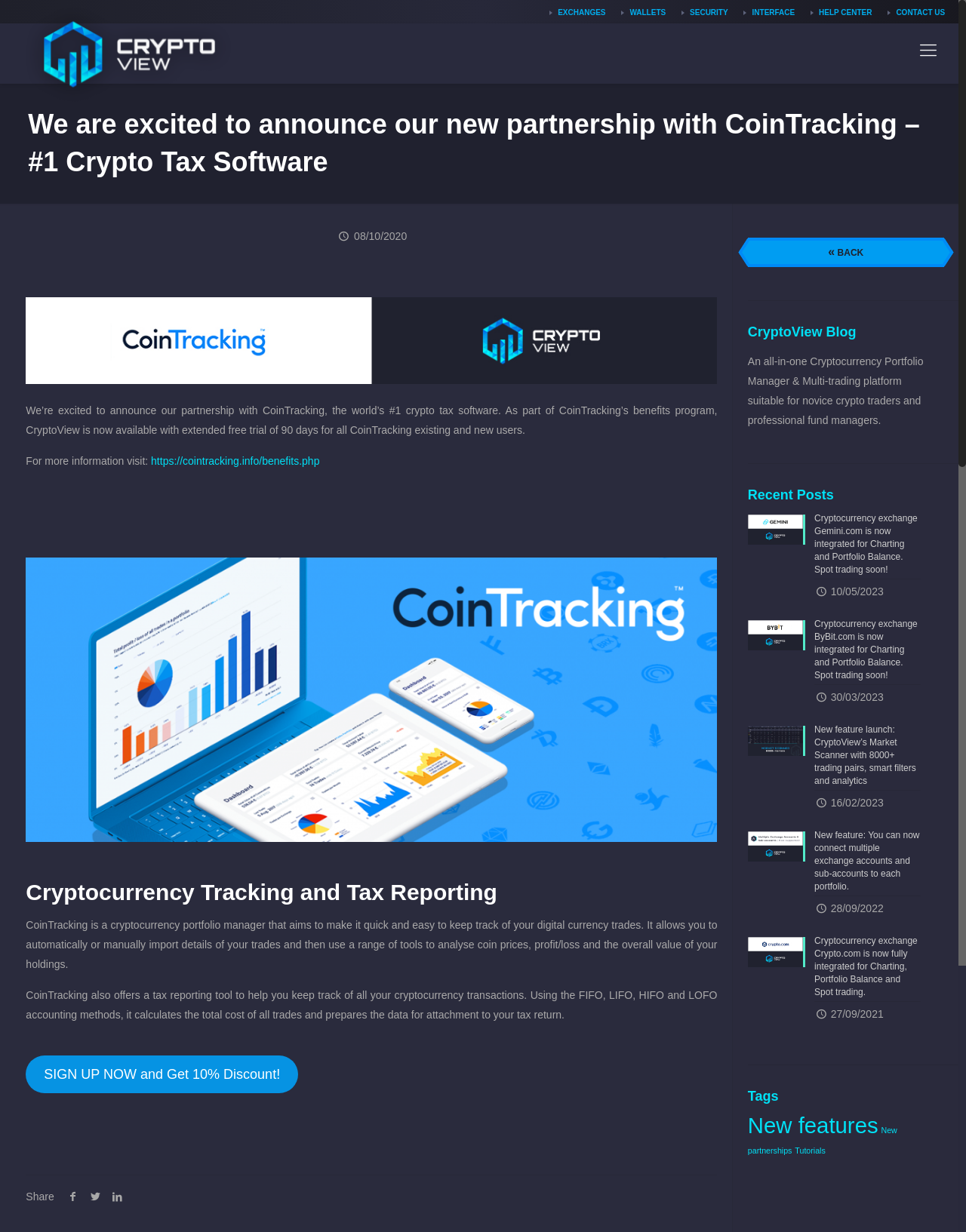Determine the bounding box coordinates for the region that must be clicked to execute the following instruction: "Click on EXCHANGES".

[0.577, 0.007, 0.627, 0.013]